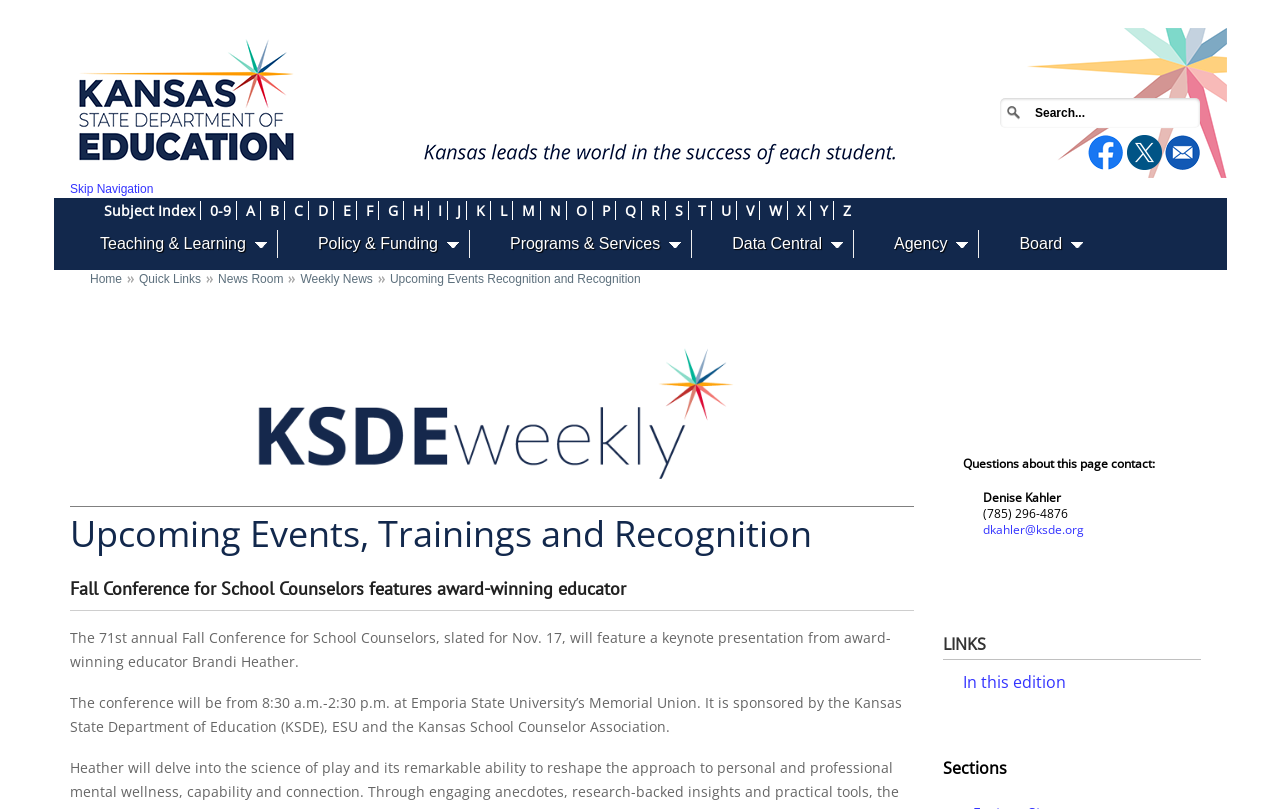Provide the bounding box coordinates of the HTML element described by the text: "alt="KSDE Weekly" title="KSDE Weekly"". The coordinates should be in the format [left, top, right, bottom] with values between 0 and 1.

[0.189, 0.495, 0.58, 0.518]